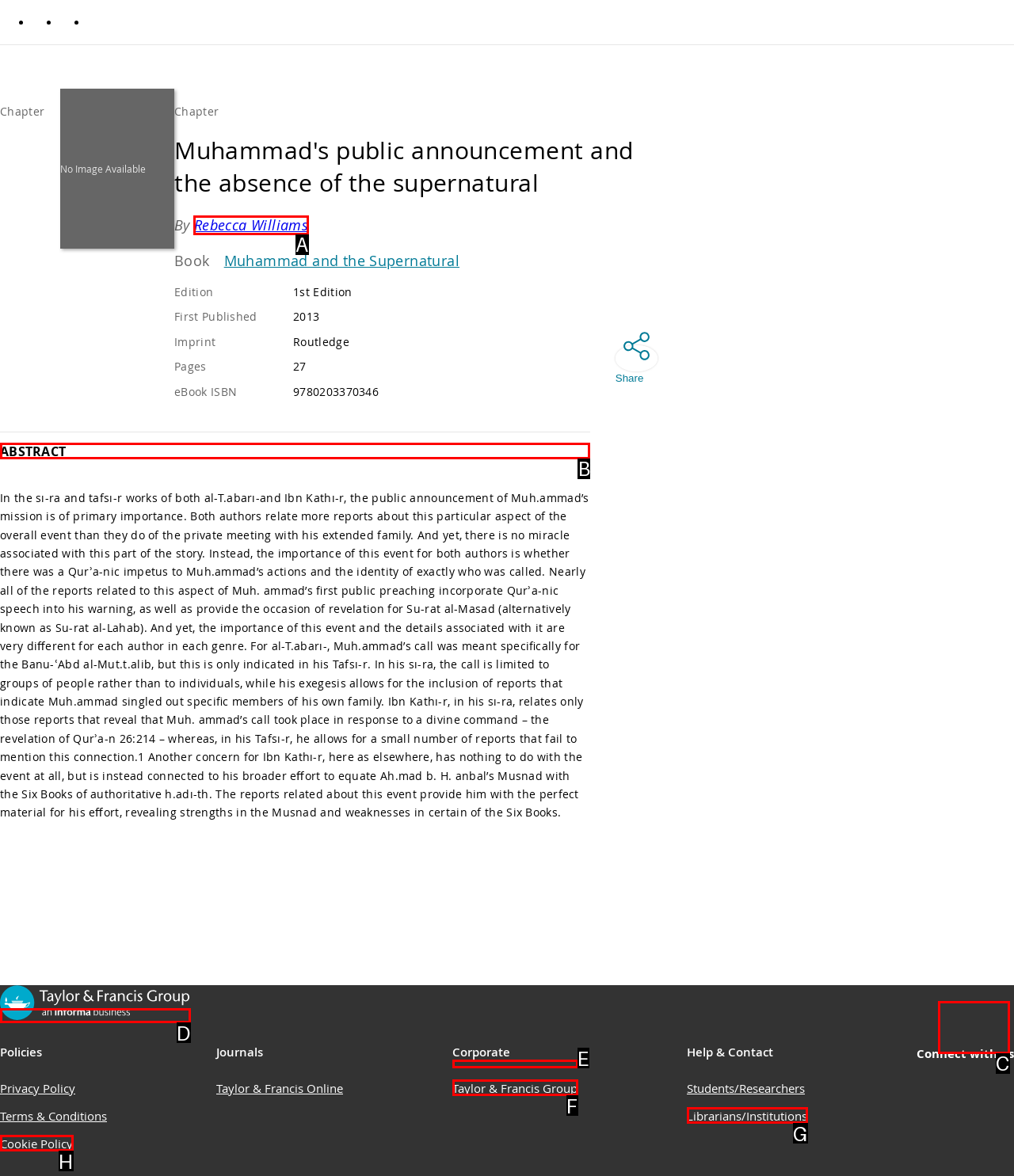Point out the letter of the HTML element you should click on to execute the task: Click the 'Home' link
Reply with the letter from the given options.

None